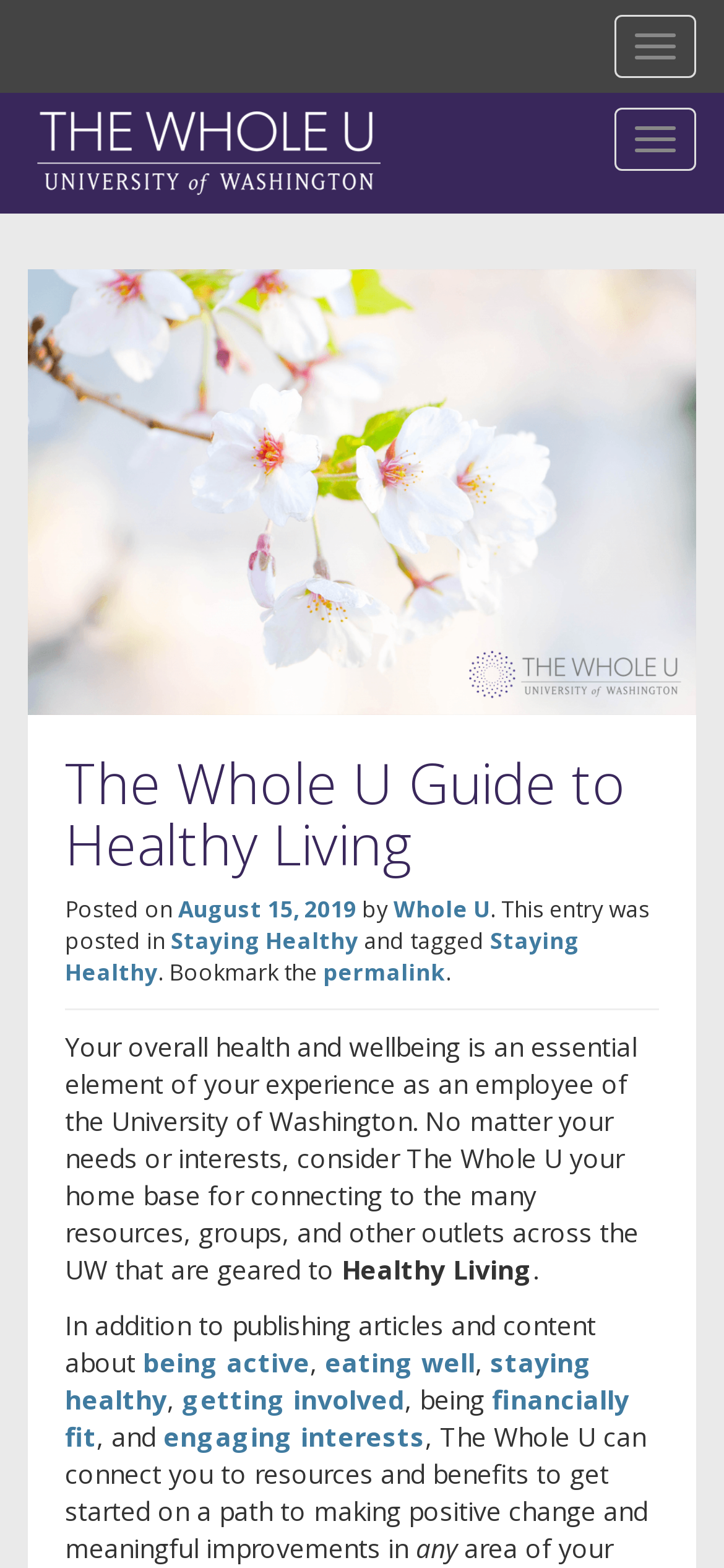Show the bounding box coordinates for the HTML element as described: "permalink".

[0.446, 0.61, 0.615, 0.631]